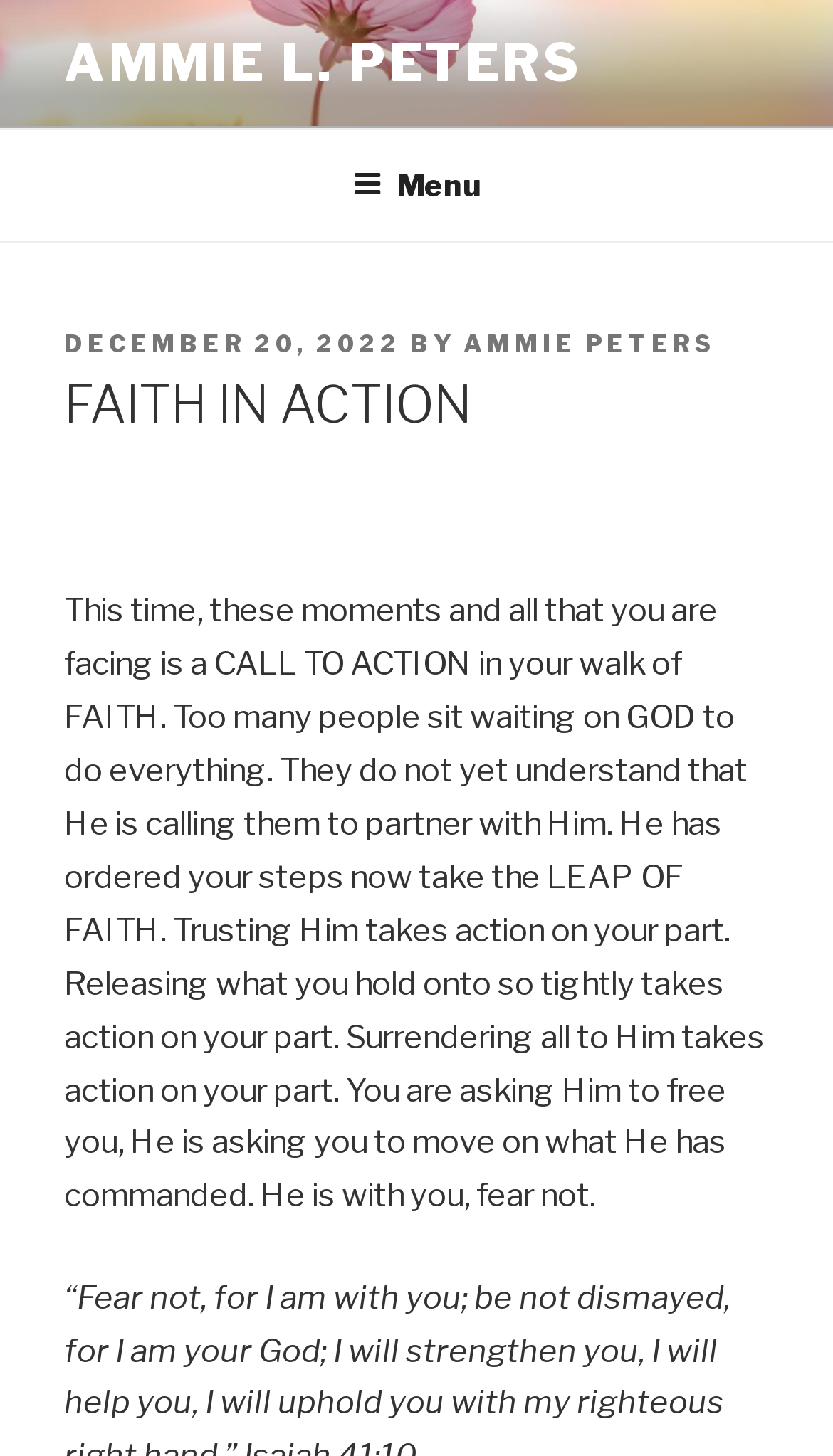Give a short answer using one word or phrase for the question:
What is the bounding box coordinate of the region containing the post text?

[0.077, 0.407, 0.918, 0.835]